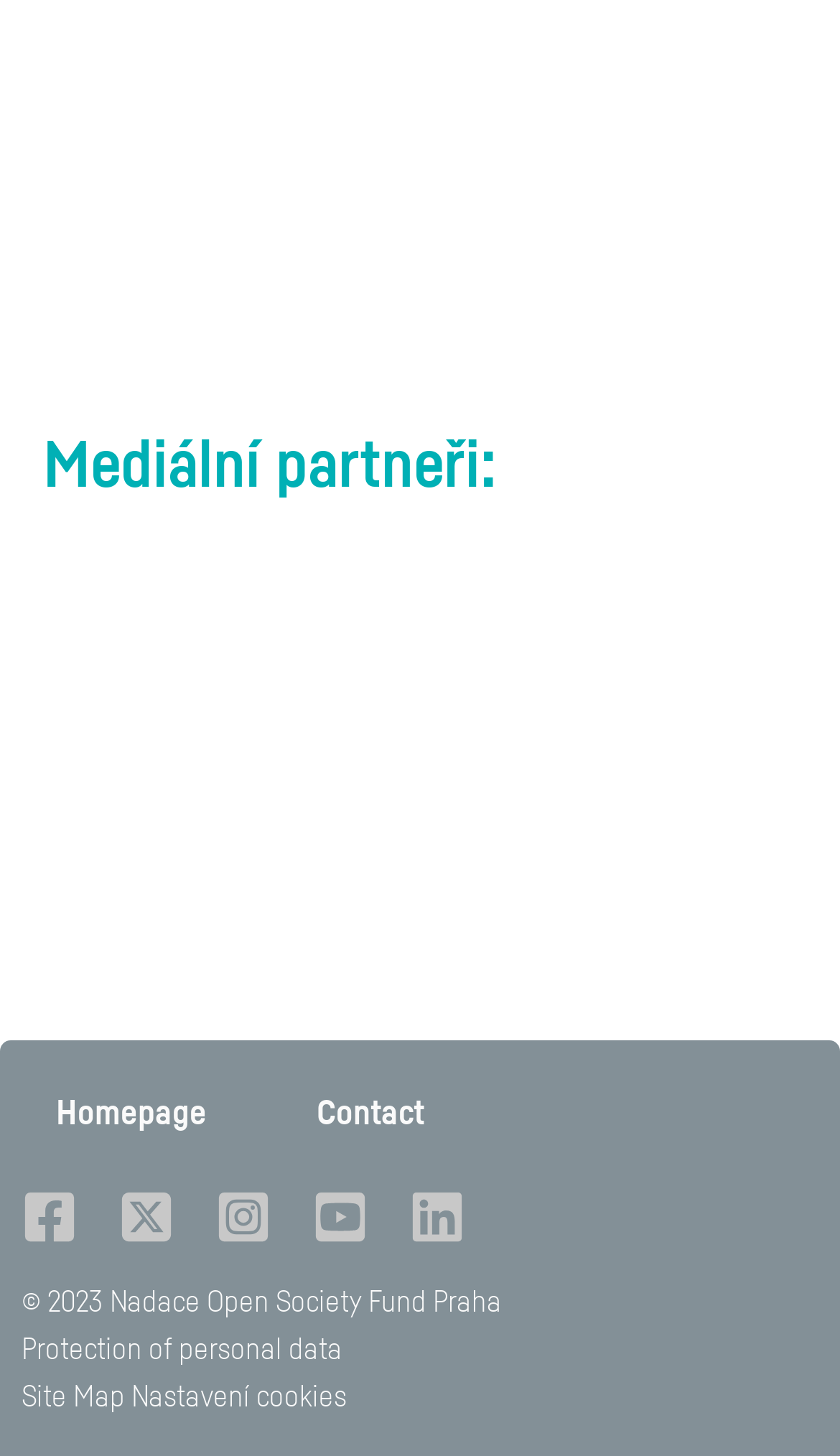Locate the bounding box coordinates of the element's region that should be clicked to carry out the following instruction: "view site map". The coordinates need to be four float numbers between 0 and 1, i.e., [left, top, right, bottom].

[0.026, 0.947, 0.149, 0.97]